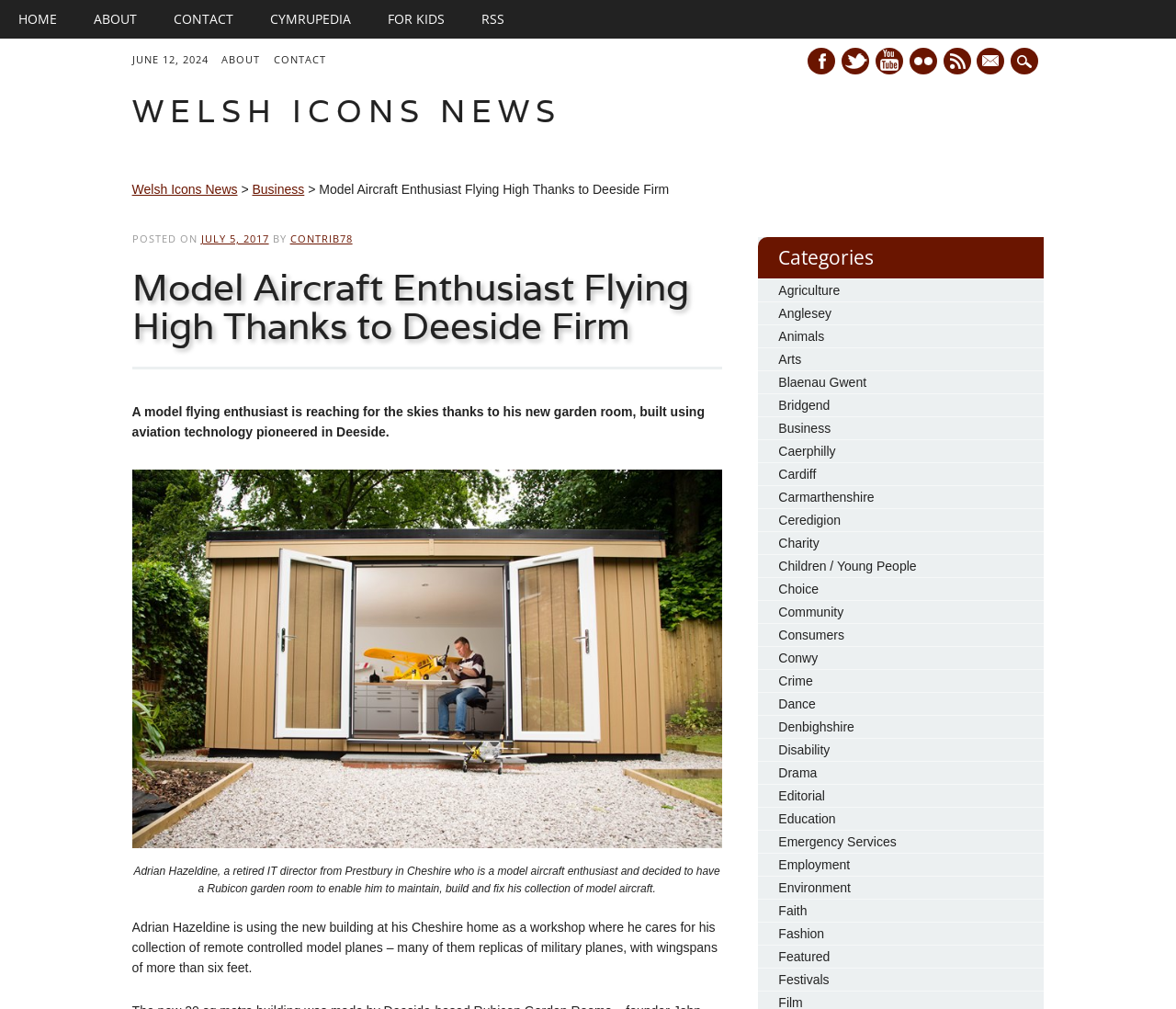Please specify the bounding box coordinates in the format (top-left x, top-left y, bottom-right x, bottom-right y), with values ranging from 0 to 1. Identify the bounding box for the UI component described as follows: Emergency Services

[0.662, 0.827, 0.762, 0.842]